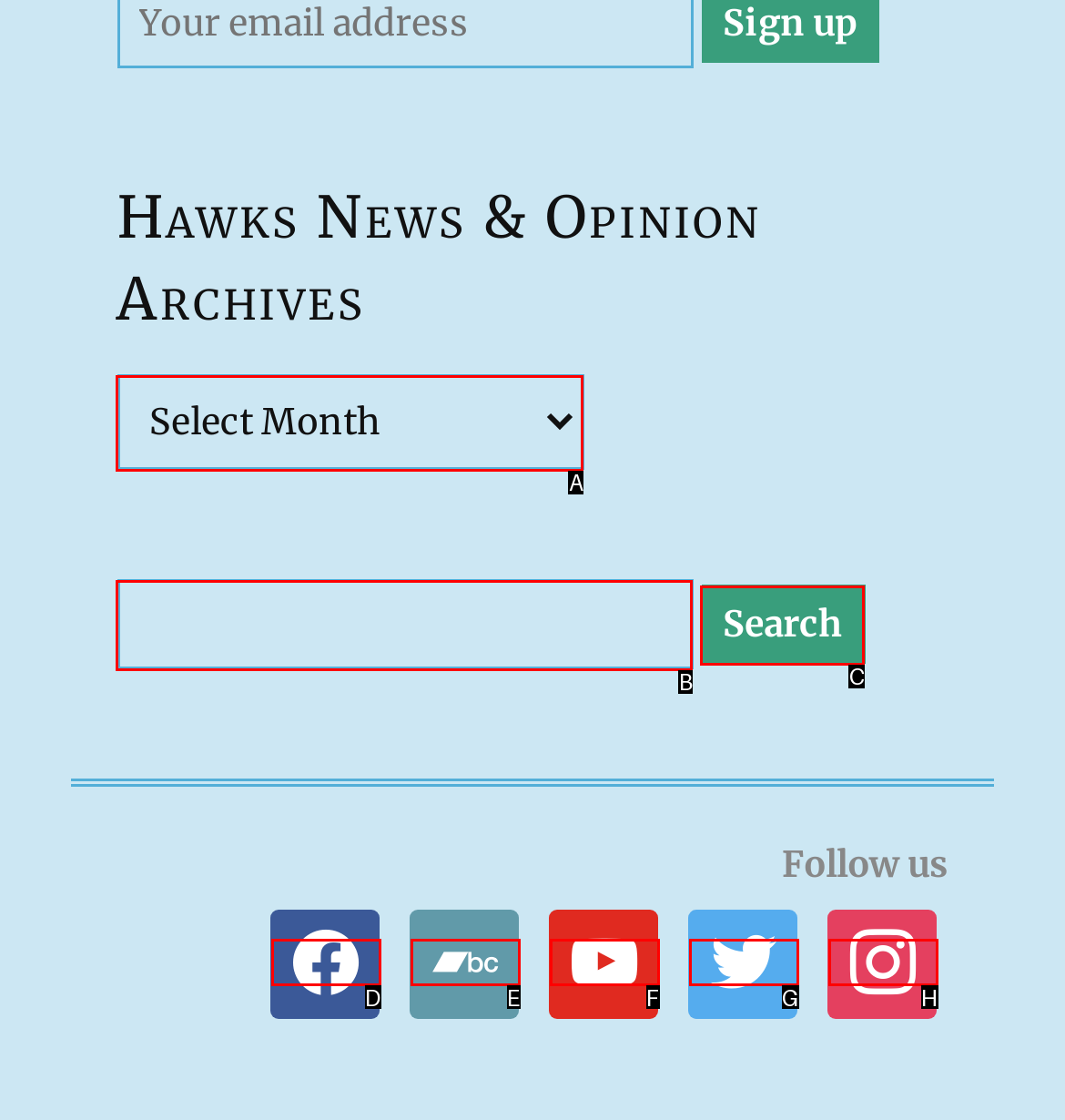Choose the UI element that best aligns with the description: parent_node: Search for: value="Search"
Respond with the letter of the chosen option directly.

C